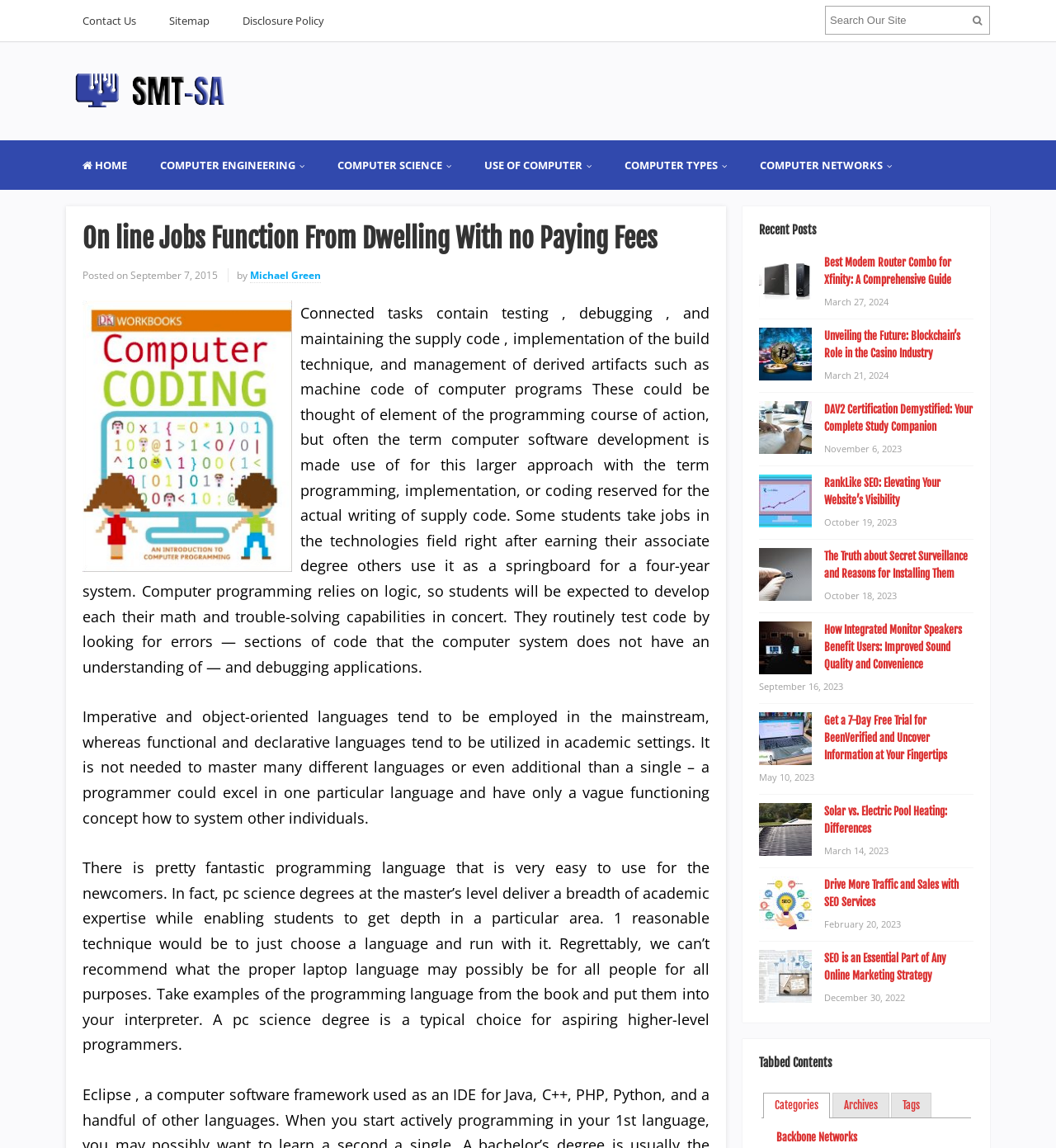Identify the bounding box coordinates for the UI element mentioned here: "USE OF COMPUTER". Provide the coordinates as four float values between 0 and 1, i.e., [left, top, right, bottom].

[0.443, 0.122, 0.576, 0.165]